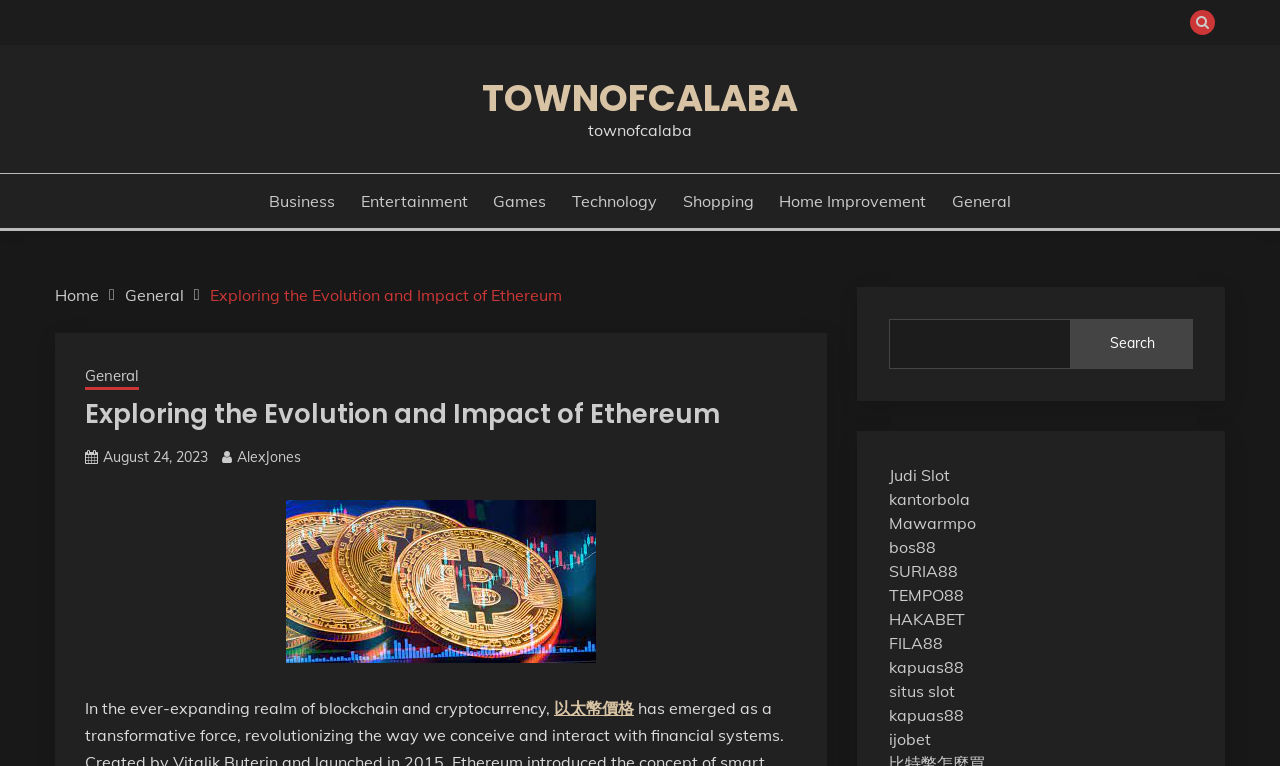By analyzing the image, answer the following question with a detailed response: What is the topic of the article?

The heading 'Exploring the Evolution and Impact of Ethereum' and the text 'In the ever-expanding realm of blockchain and cryptocurrency...' suggest that the article is about Ethereum and its impact.